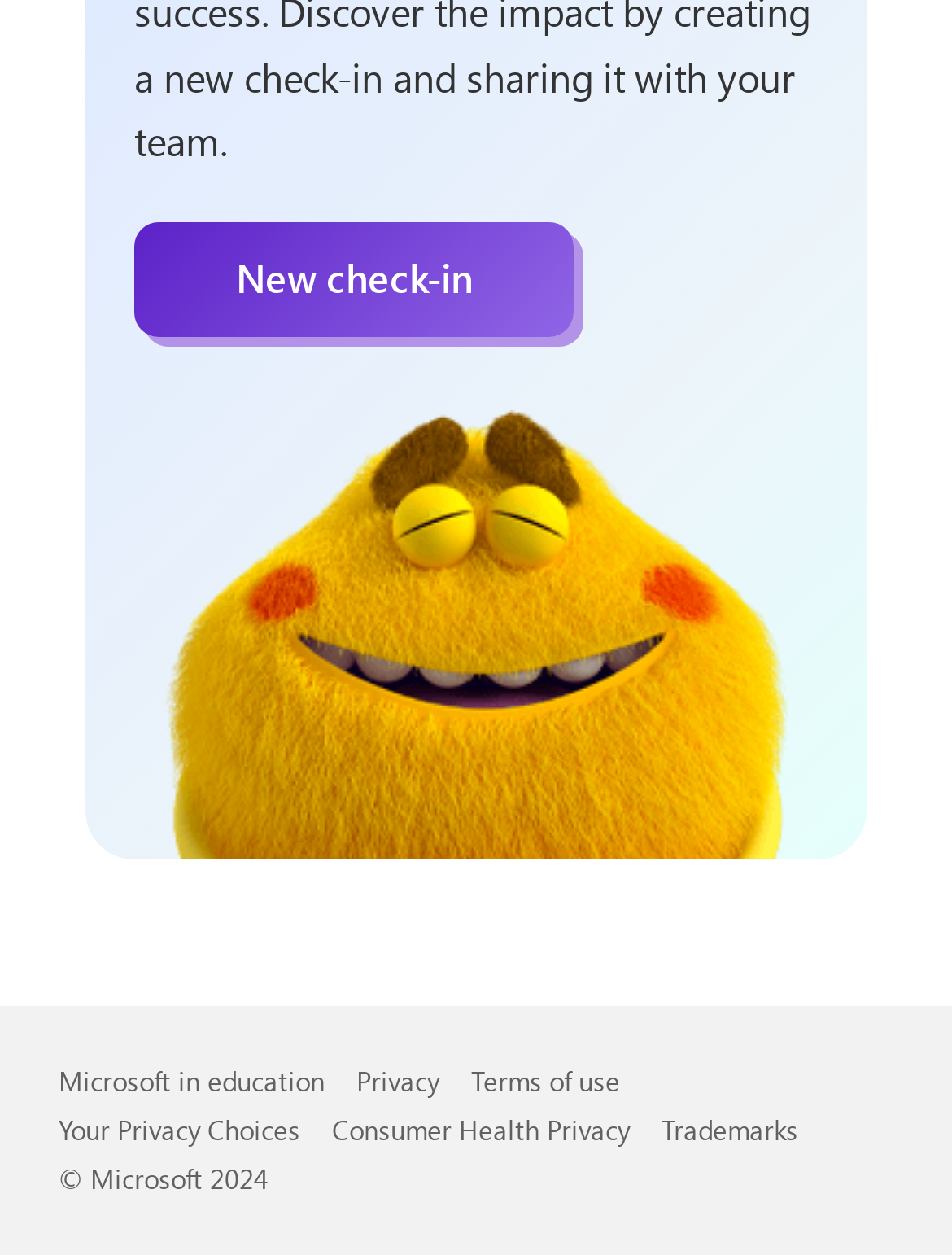What is the purpose of the 'New check-in' link?
Please give a well-detailed answer to the question.

The 'New check-in' link is likely to be used to create a new check-in, possibly for tracking progress or monitoring feelings, given the context of the 'Calm Feelings Monster' image.